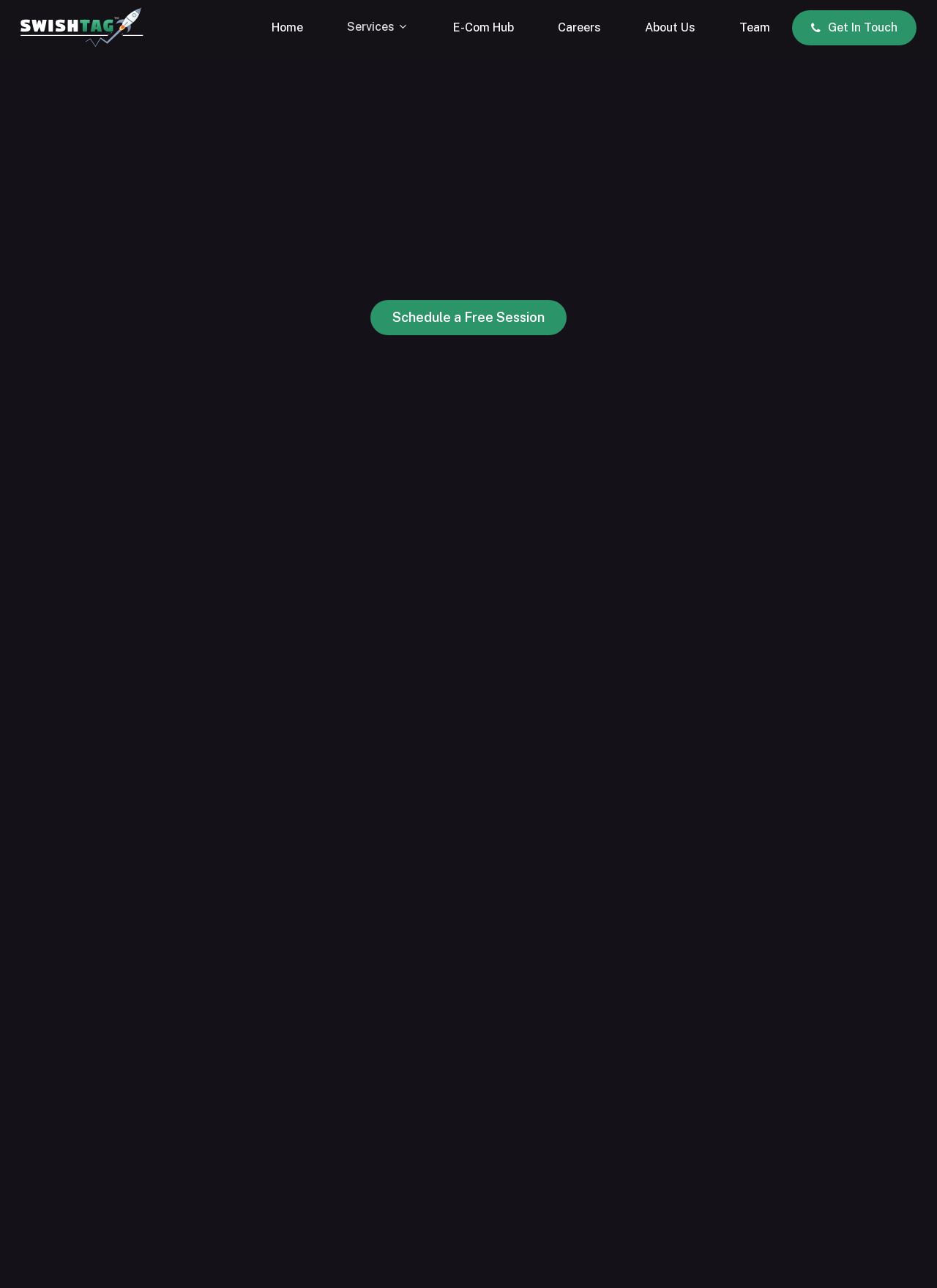Determine the bounding box coordinates of the region that needs to be clicked to achieve the task: "Click on the 'Home' link".

[0.266, 0.017, 0.347, 0.026]